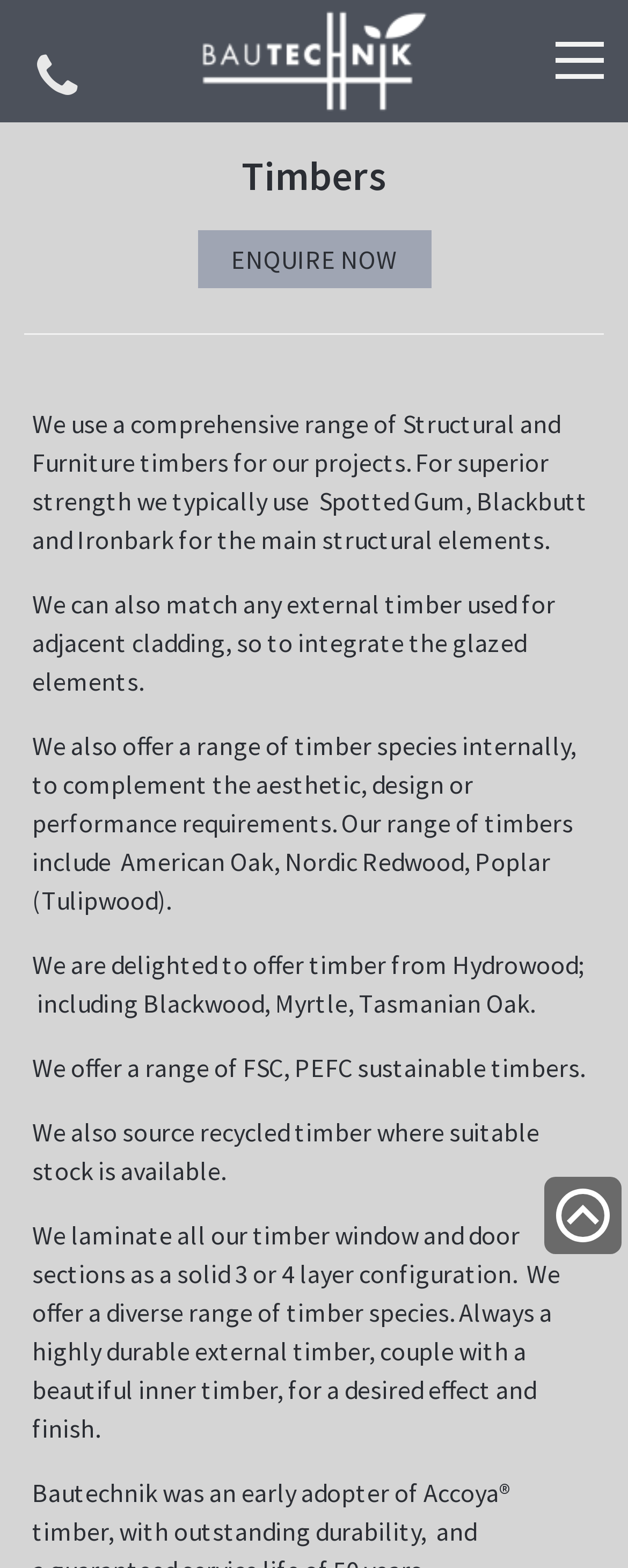Provide an in-depth caption for the elements present on the webpage.

This webpage is about timbers, offering an unrivalled choice of structural and furniture timbers. At the top left, there is a small figure with a link icon. Next to it, on the top center, there is a link to "European Windows & Doors" accompanied by an image. Below these elements, there are three horizontal links: "WHY TIMBER?", "PROJECTS", and "SPECIALISATIONS". 

On the top right, there is a heading "Timbers" and a link to "ENQUIRE NOW". Below the heading, there is a horizontal separator. The main content of the webpage consists of five paragraphs of text, describing the types of timbers used for projects, including Spotted Gum, Blackbutt, and Ironbark, and the ability to match external timbers for adjacent cladding. The text also mentions the range of timber species offered internally, including American Oak and Nordic Redwood, as well as sustainable timbers and recycled timber options. 

At the bottom right, there is a link to "Scroll to top" accompanied by an image. Overall, the webpage has a simple and organized structure, with a focus on providing information about the different types of timbers offered.